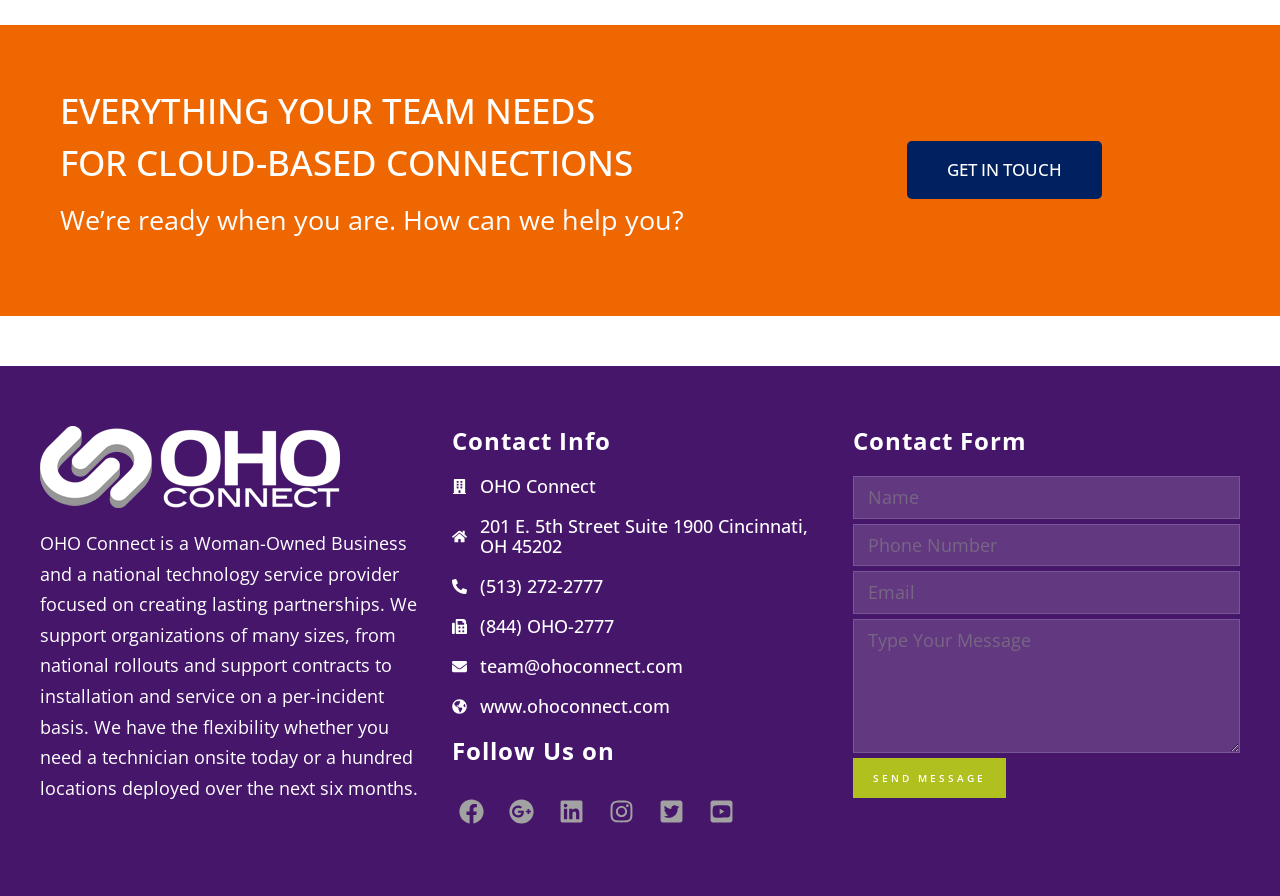What is the company's focus?
Look at the image and respond with a one-word or short-phrase answer.

Creating lasting partnerships